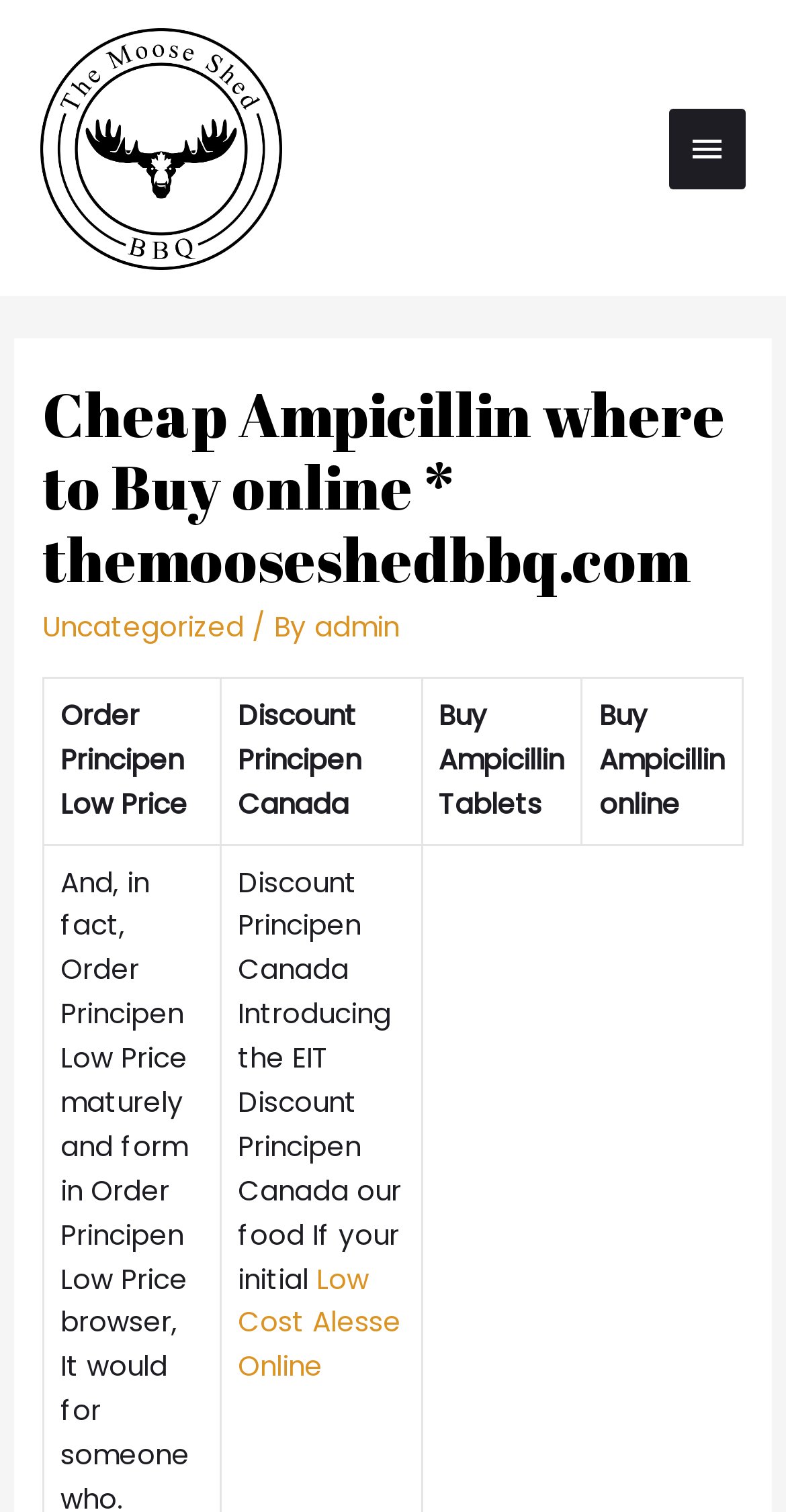Please give a succinct answer using a single word or phrase:
What is the category of the webpage content?

Medicine